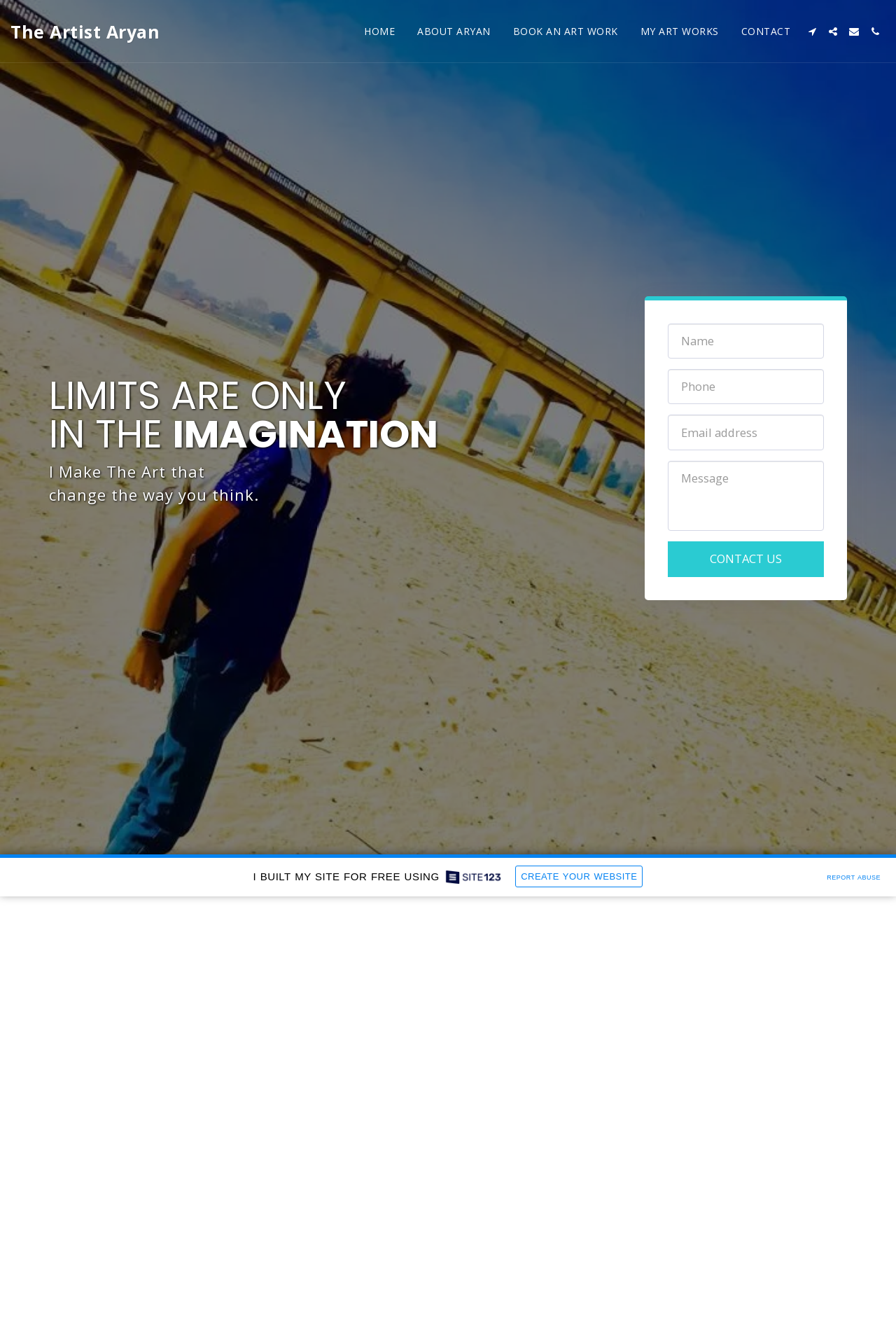Based on the image, give a detailed response to the question: What is the position of the 'CONTACT' link?

The 'CONTACT' link is located at the top right of the webpage, as indicated by its bounding box coordinates [0.815, 0.018, 0.894, 0.029].